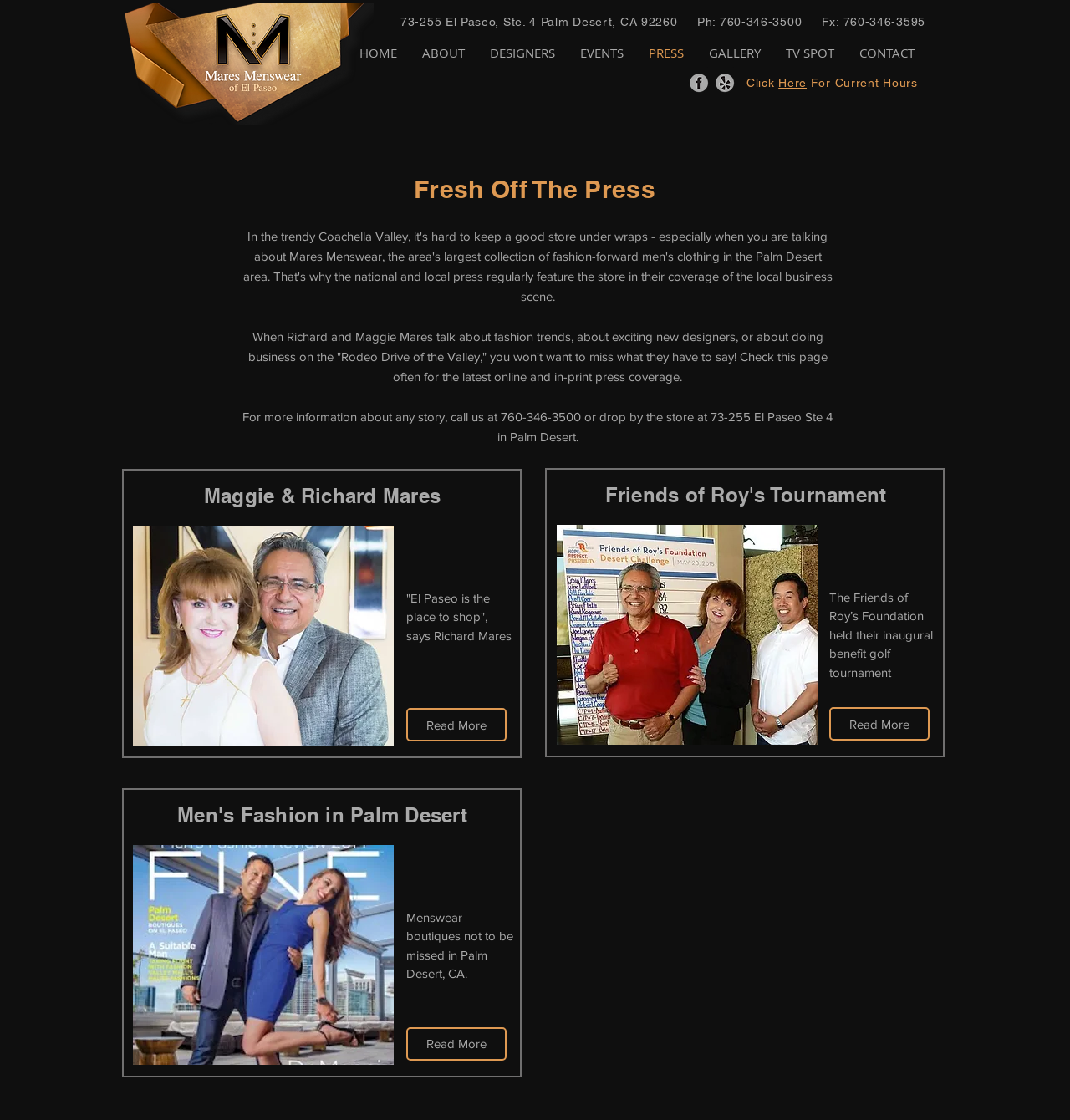What is the name of the foundation mentioned on the page?
Provide a thorough and detailed answer to the question.

I found the name of the foundation by reading the heading 'Friends of Roy's Tournament' and the associated static text, which mentions the Friends of Roy's Foundation.